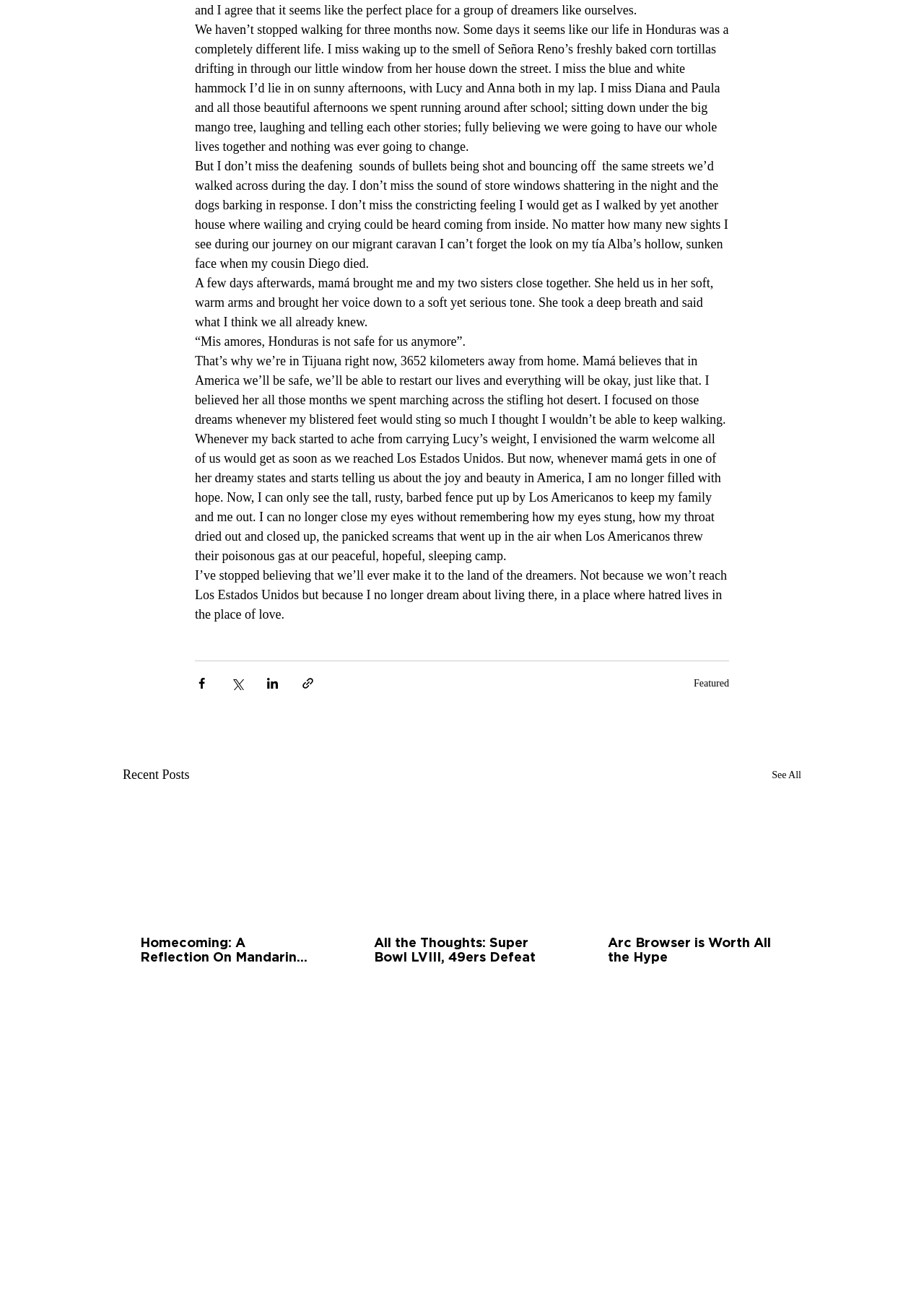Please indicate the bounding box coordinates of the element's region to be clicked to achieve the instruction: "Read the featured article". Provide the coordinates as four float numbers between 0 and 1, i.e., [left, top, right, bottom].

[0.751, 0.52, 0.789, 0.528]